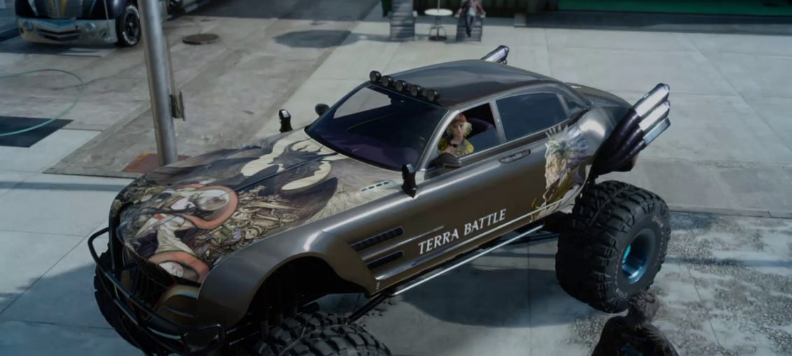Explain the image in a detailed and thorough manner.

The image showcases a custom off-road vehicle inspired by the popular game *Final Fantasy XV*, specifically the Regalia Type-D. The vehicle, prominently featuring oversized tires and a rugged design, stands out with its unique paint job showcasing intricate artwork. The hood displays the name "TERRA BATTLE" along with vibrant graphics, indicative of the game's creative elements. Inside the vehicle, a driver can be seen adjusting controls, illustrating the immersive vehicle experience introduced in a game update. In the background, elements of the game’s setting are visible, hinting at the expansive world players can explore. This new off-road capability allows players to navigate various terrains, enhancing the overall gameplay experience.